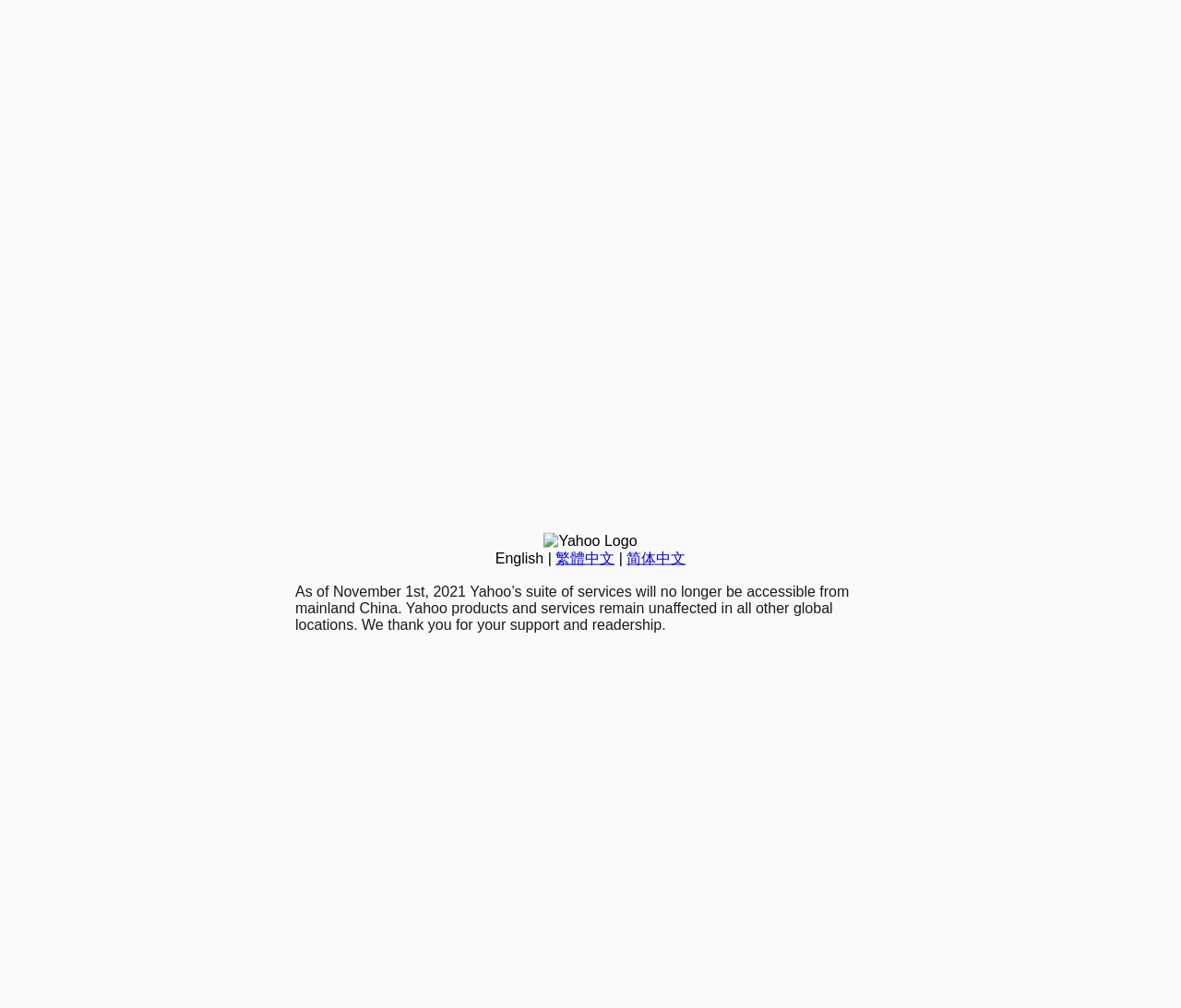Using the provided element description: "繁體中文", determine the bounding box coordinates of the corresponding UI element in the screenshot.

[0.47, 0.546, 0.52, 0.561]